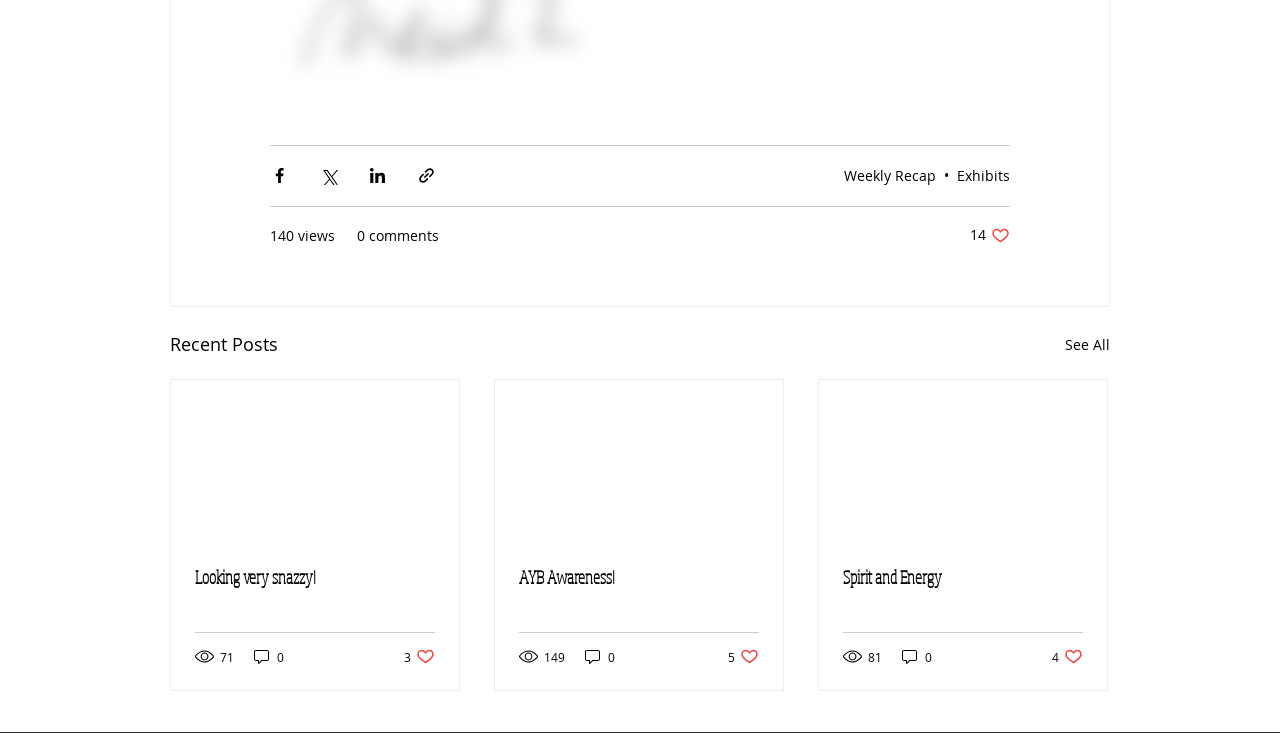Locate the bounding box coordinates of the clickable part needed for the task: "Share via Facebook".

[0.211, 0.221, 0.226, 0.247]